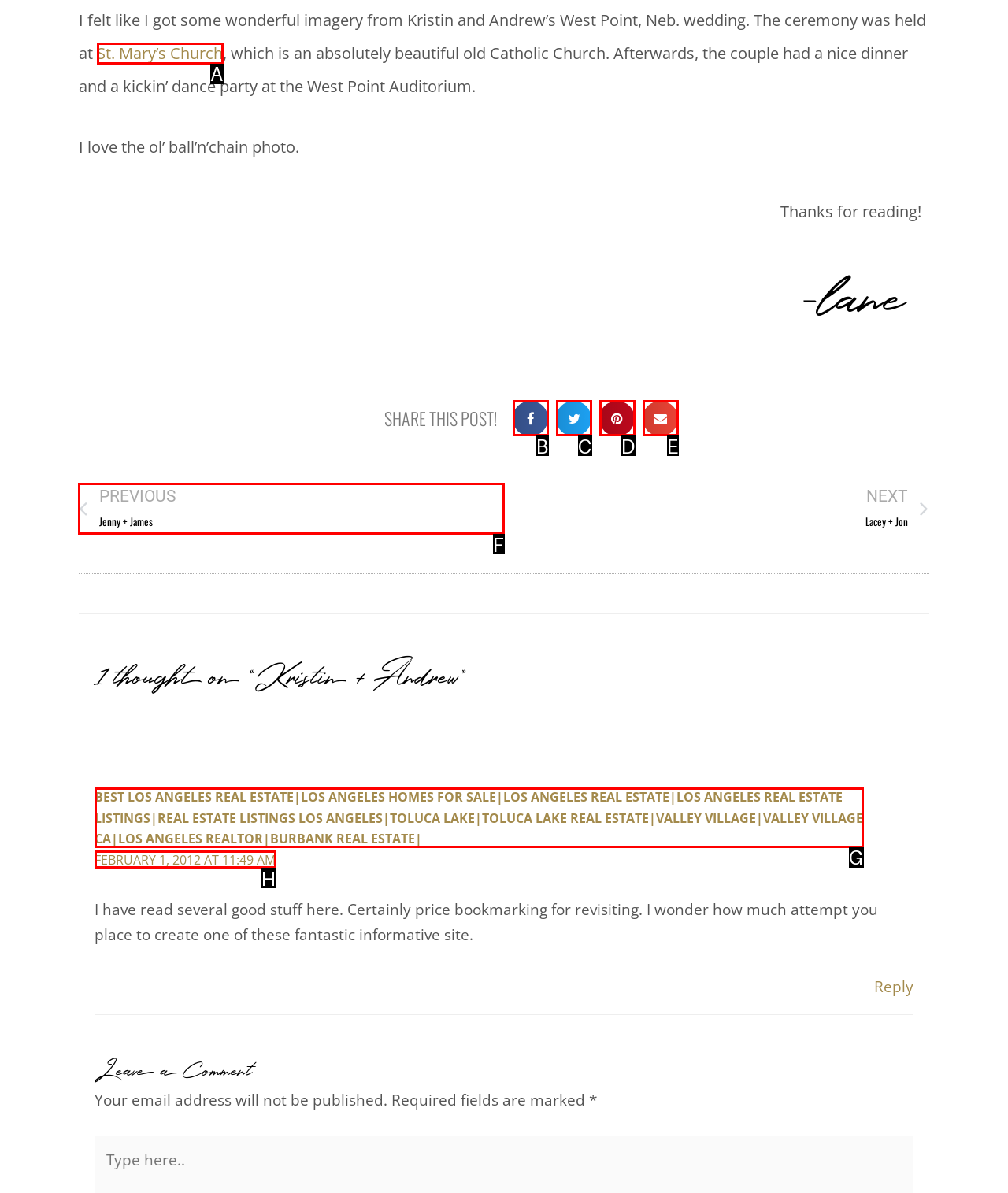Determine which element should be clicked for this task: Go to previous post
Answer with the letter of the selected option.

F